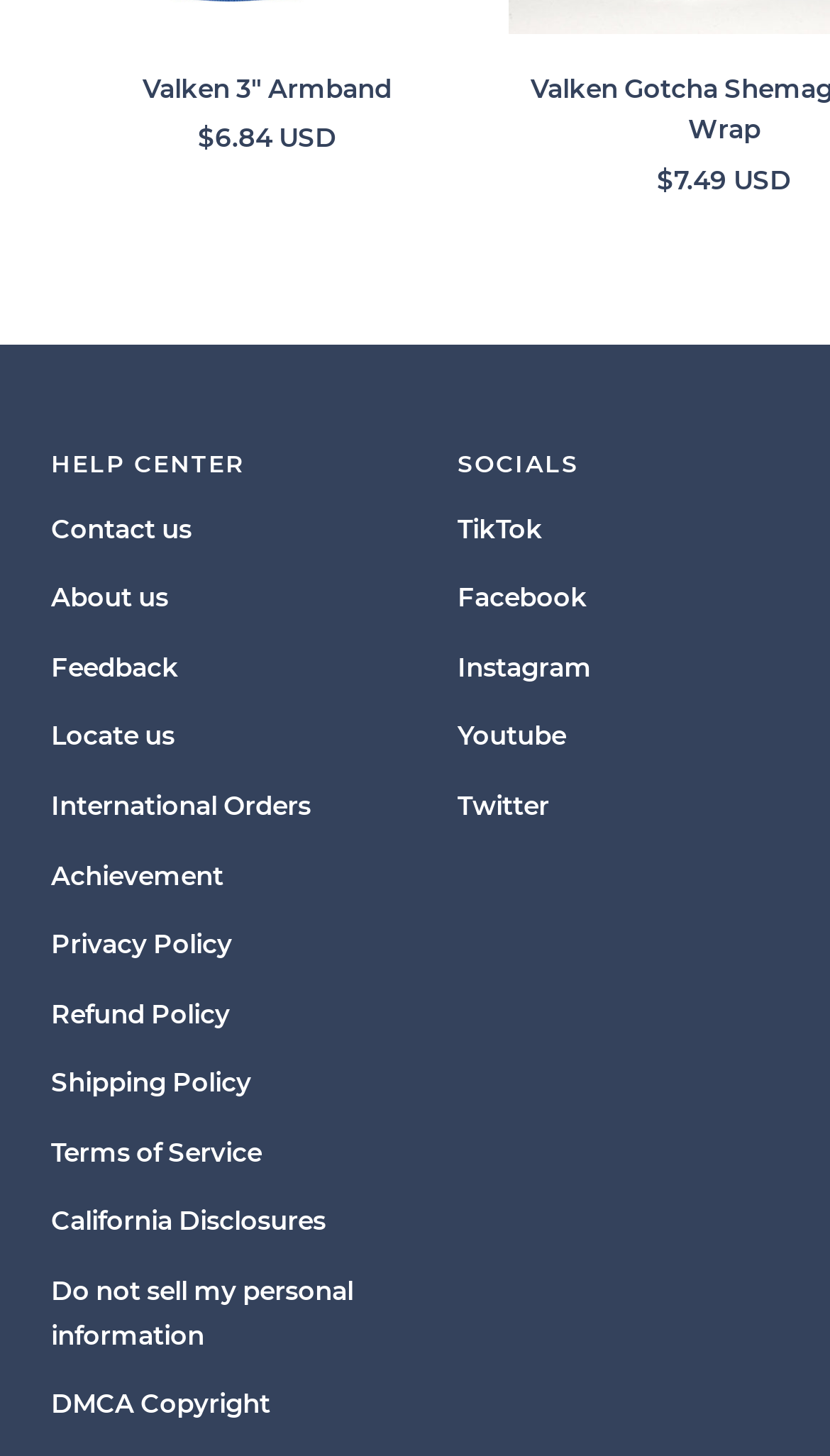Determine the bounding box coordinates of the clickable element to complete this instruction: "View product details of Valken 3" Armband". Provide the coordinates in the format of four float numbers between 0 and 1, [left, top, right, bottom].

[0.062, 0.047, 0.582, 0.075]